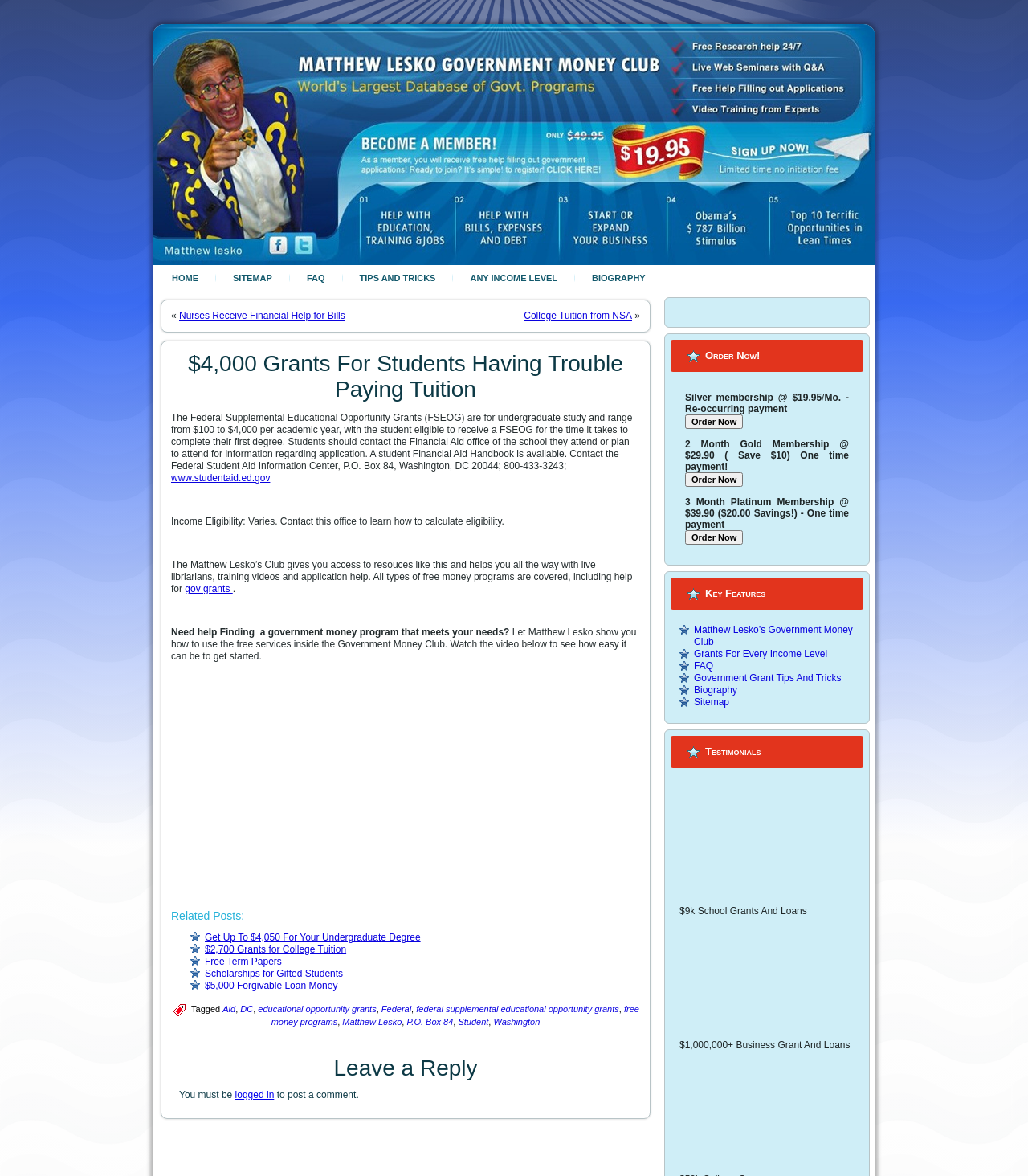What is the primary heading on this webpage?

$4,000 Grants For Students Having Trouble Paying Tuition